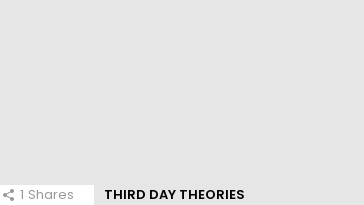Describe every aspect of the image in detail.

The image depicts a thematic banner for a section titled "THIRD DAY THEORIES," which likely delves into interpretative discussions or analyses related to the series "Watchmen." Positioned alongside a sharing option indicating "1 Shares," it suggests the content is sharable and encourages engagement. The minimalist design complements the focus on the theories discussed, aiming to captivate an audience interested in deep dives into the storytelling and characters of "Watchmen." The font used stands out against the muted background, drawing attention to the engaging concepts presented in this section.